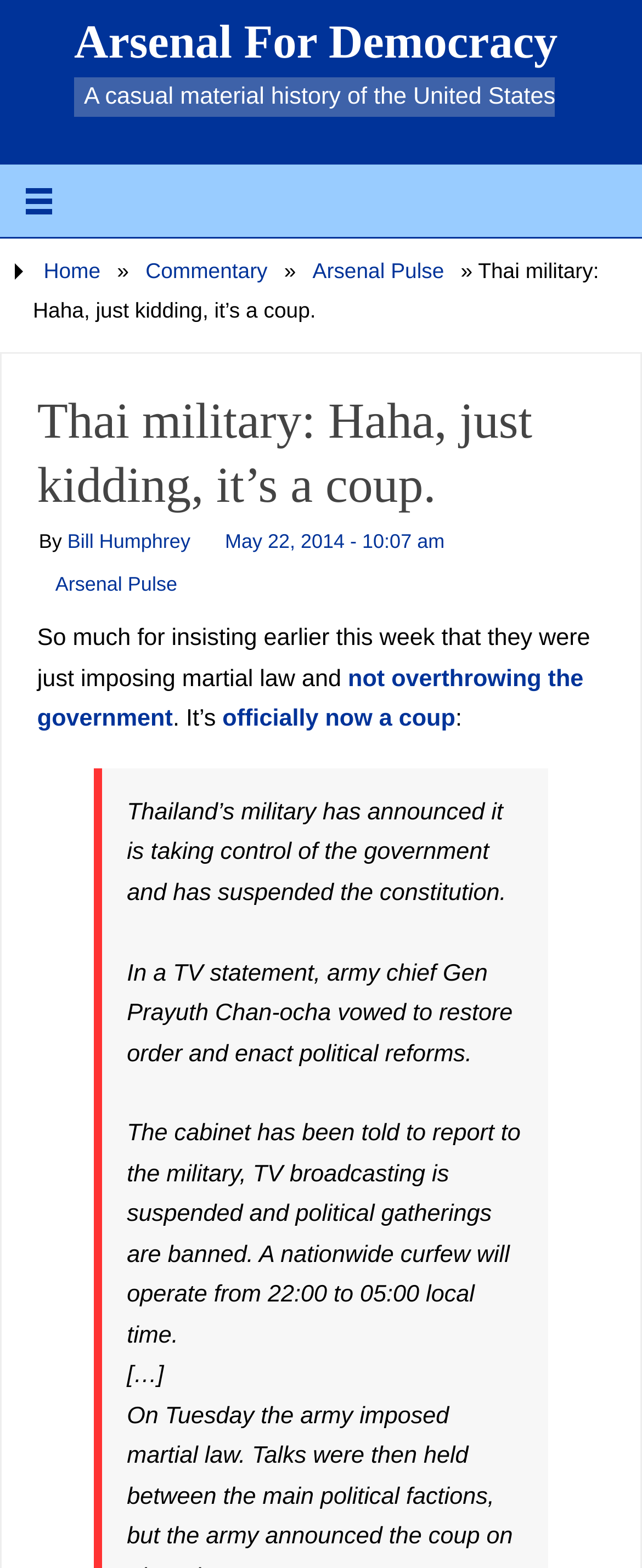Please identify the bounding box coordinates for the region that you need to click to follow this instruction: "Visit 'Arsenal Pulse'".

[0.487, 0.165, 0.692, 0.18]